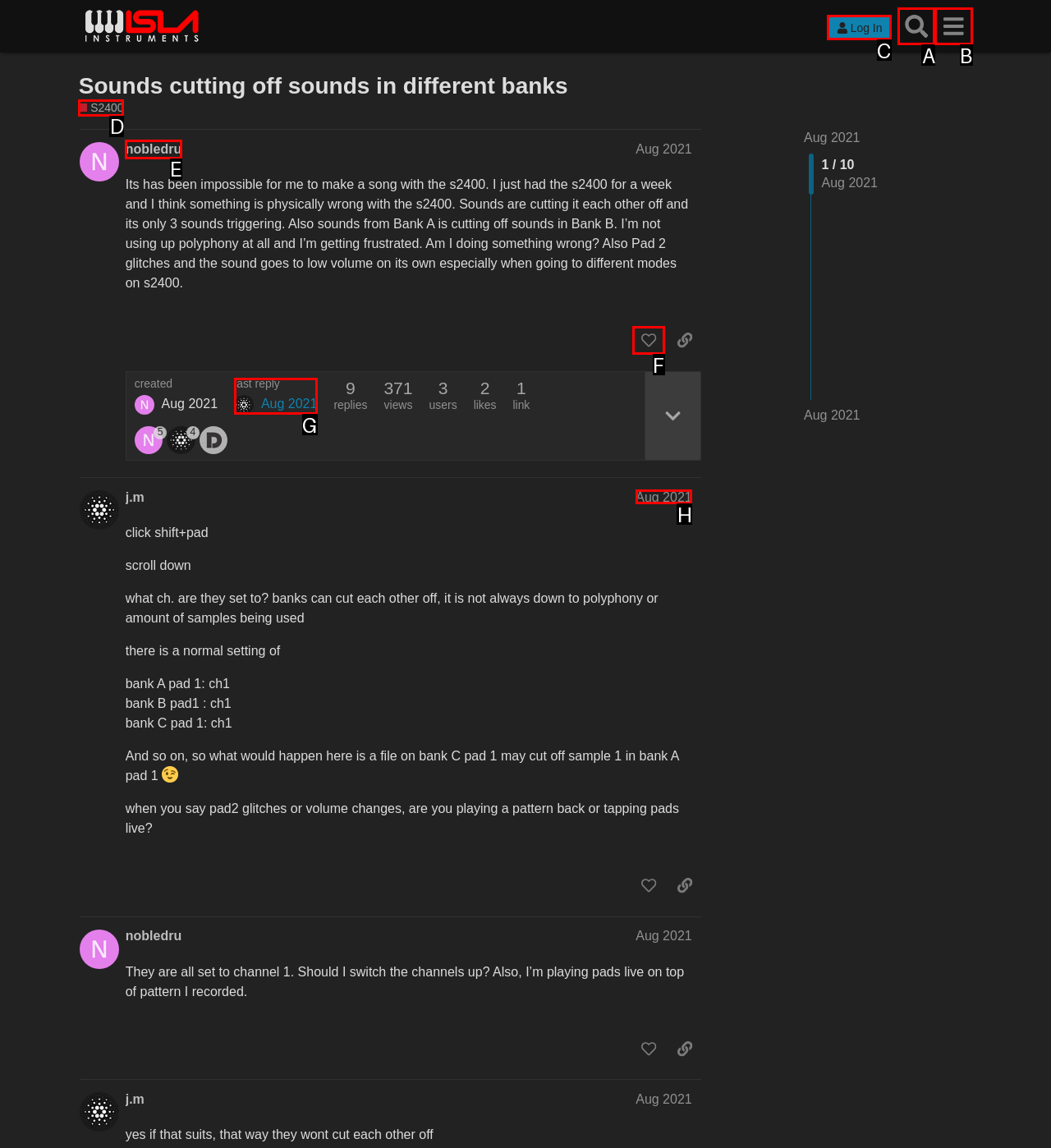Indicate the UI element to click to perform the task: Log in. Reply with the letter corresponding to the chosen element.

C